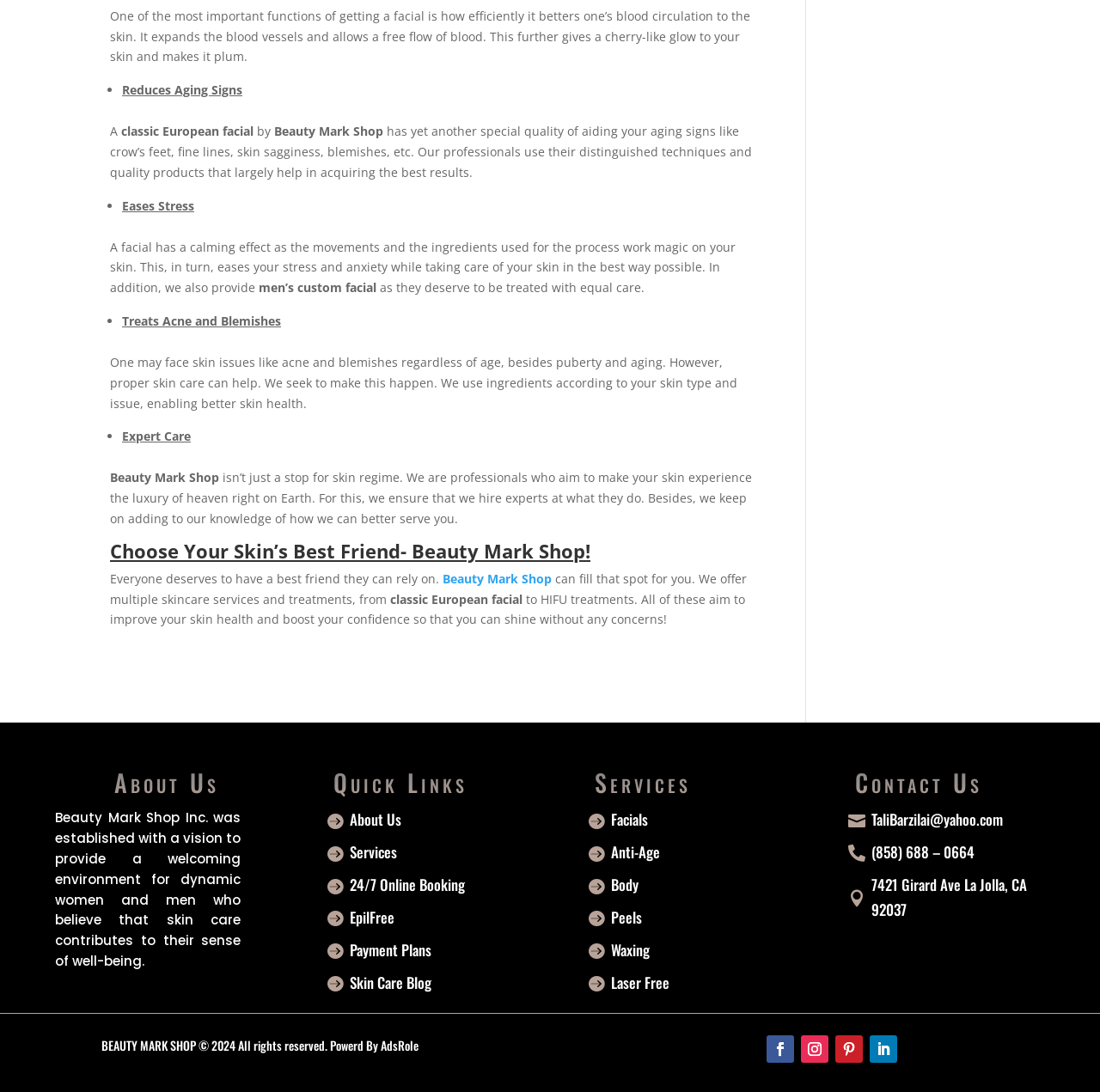How can I contact the shop?
Based on the image, answer the question in a detailed manner.

The contact information of the shop can be found in the 'Contact Us' section of the webpage, which provides an email address, phone number, and physical address. Customers can use these contact details to get in touch with the shop.